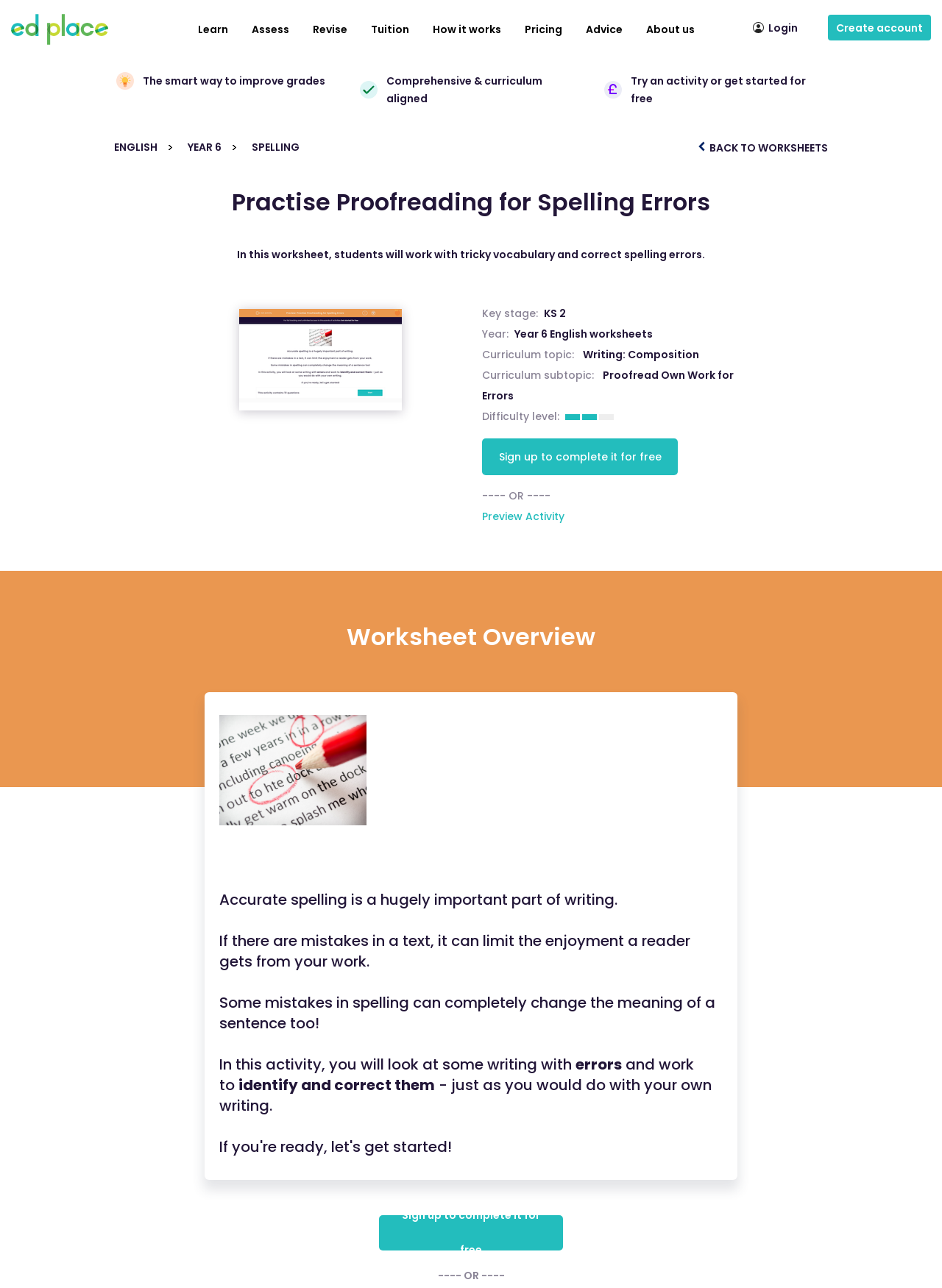Determine the bounding box for the described HTML element: "Preview Activity". Ensure the coordinates are four float numbers between 0 and 1 in the format [left, top, right, bottom].

[0.512, 0.395, 0.599, 0.407]